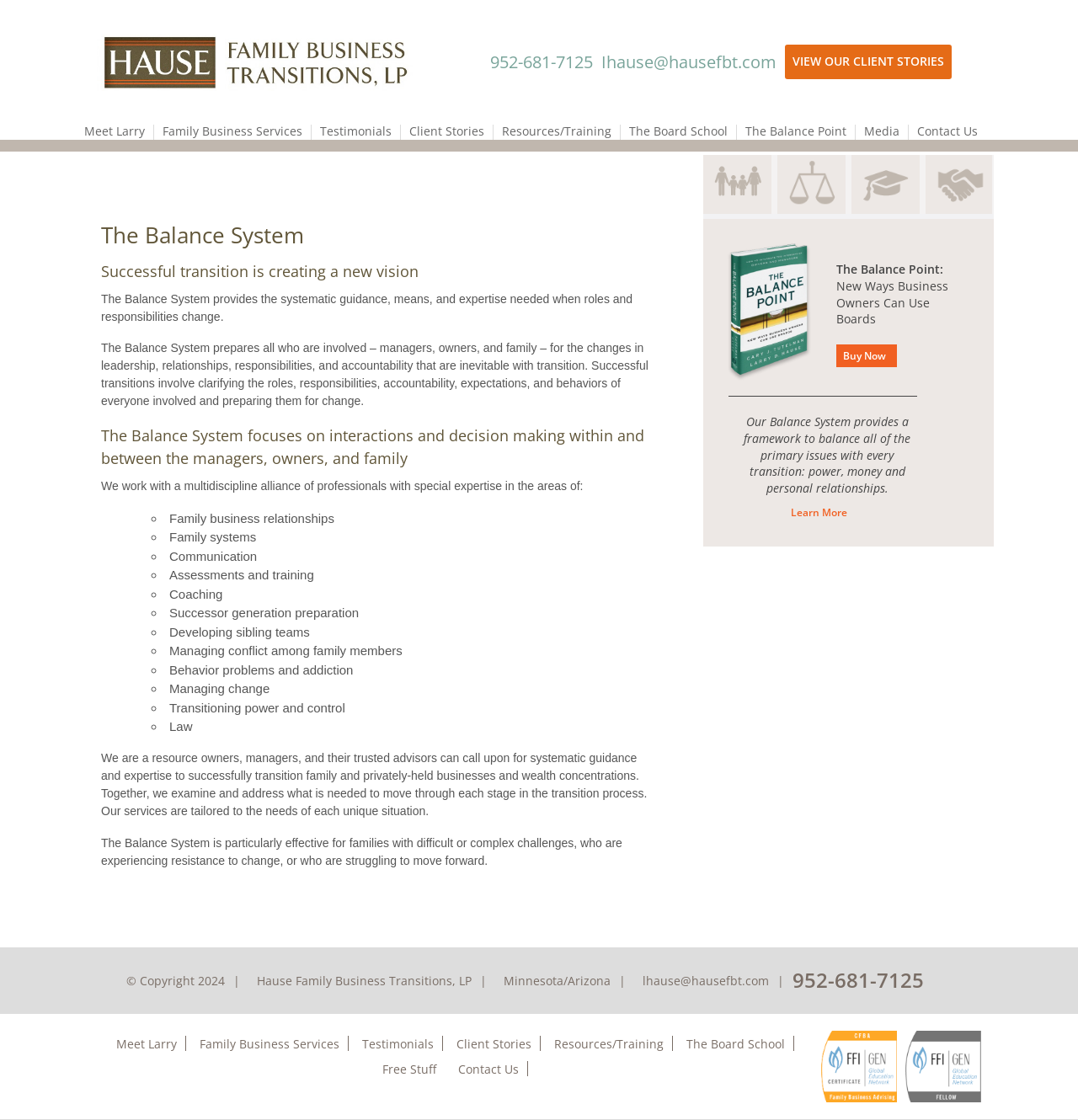Find the bounding box coordinates for the area that should be clicked to accomplish the instruction: "Contact 'Larry'".

[0.078, 0.112, 0.143, 0.125]